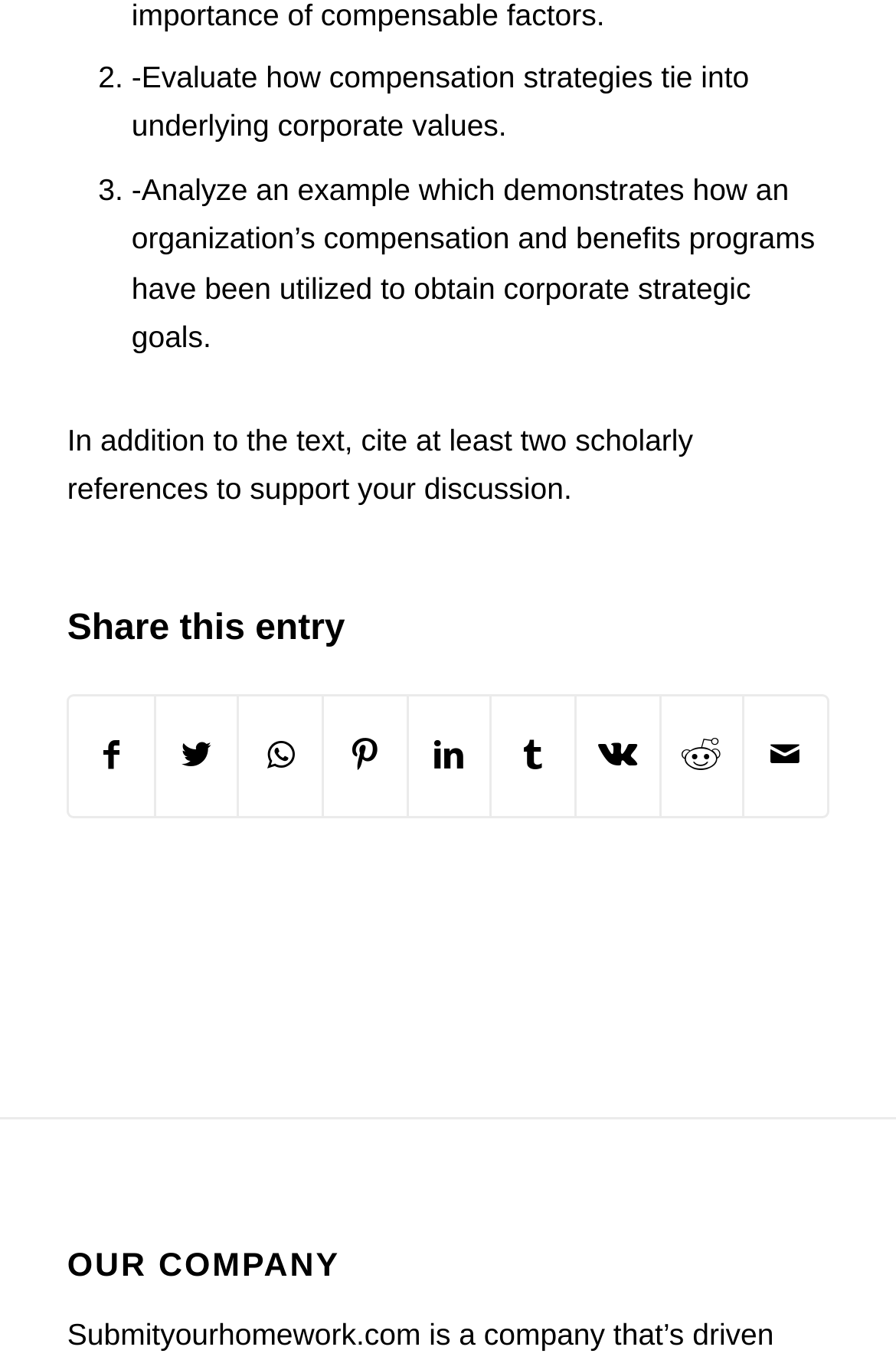Please identify the bounding box coordinates of the element's region that should be clicked to execute the following instruction: "Share on LinkedIn". The bounding box coordinates must be four float numbers between 0 and 1, i.e., [left, top, right, bottom].

[0.456, 0.512, 0.547, 0.599]